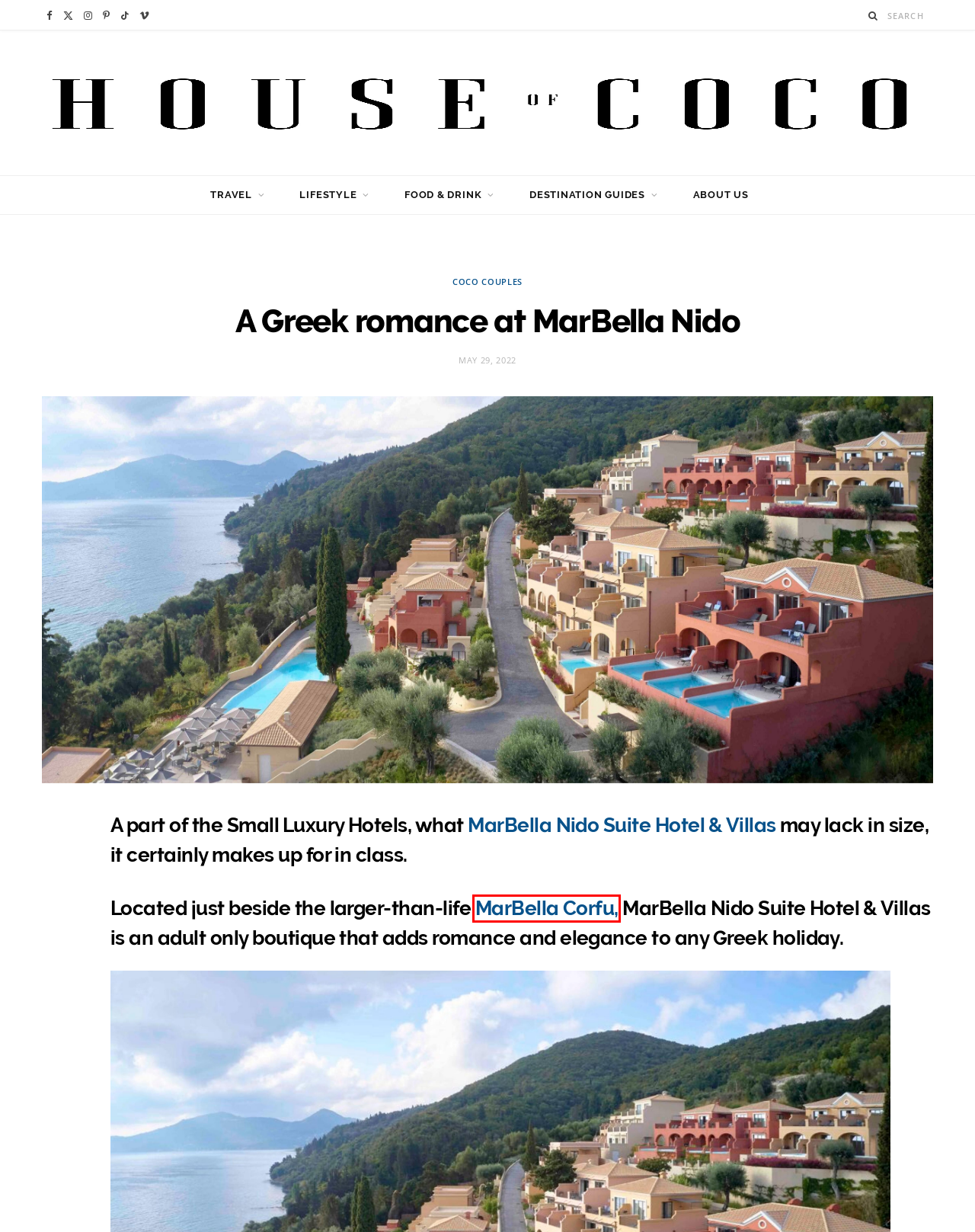Analyze the given webpage screenshot and identify the UI element within the red bounding box. Select the webpage description that best matches what you expect the new webpage to look like after clicking the element. Here are the candidates:
A. Food & Drink - House Of Coco Magazine
B. Hannah Lynn Tan - House Of Coco Magazine
C. ABOUT US - House Of Coco Magazine
D. Privacy Policy - House Of Coco Magazine
E. House Of Coco Magazine - Home
F. MarBella Corfu: A family-friendly getaway in Corfu - House Of Coco Magazine
G. Travel - House Of Coco Magazine
H. California's RBS it’s Time to Renew! - House Of Coco Magazine

F